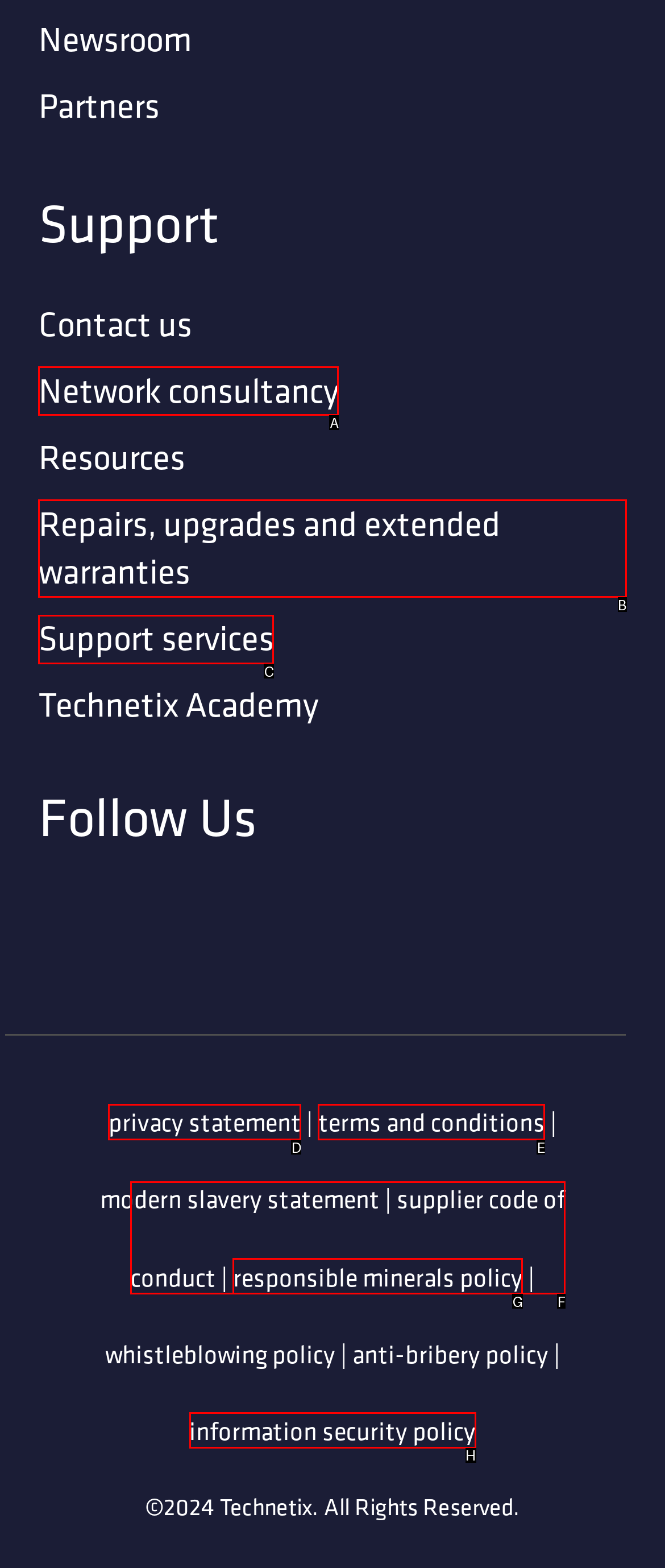Determine which option matches the description: Repairs, upgrades and extended warranties. Answer using the letter of the option.

B